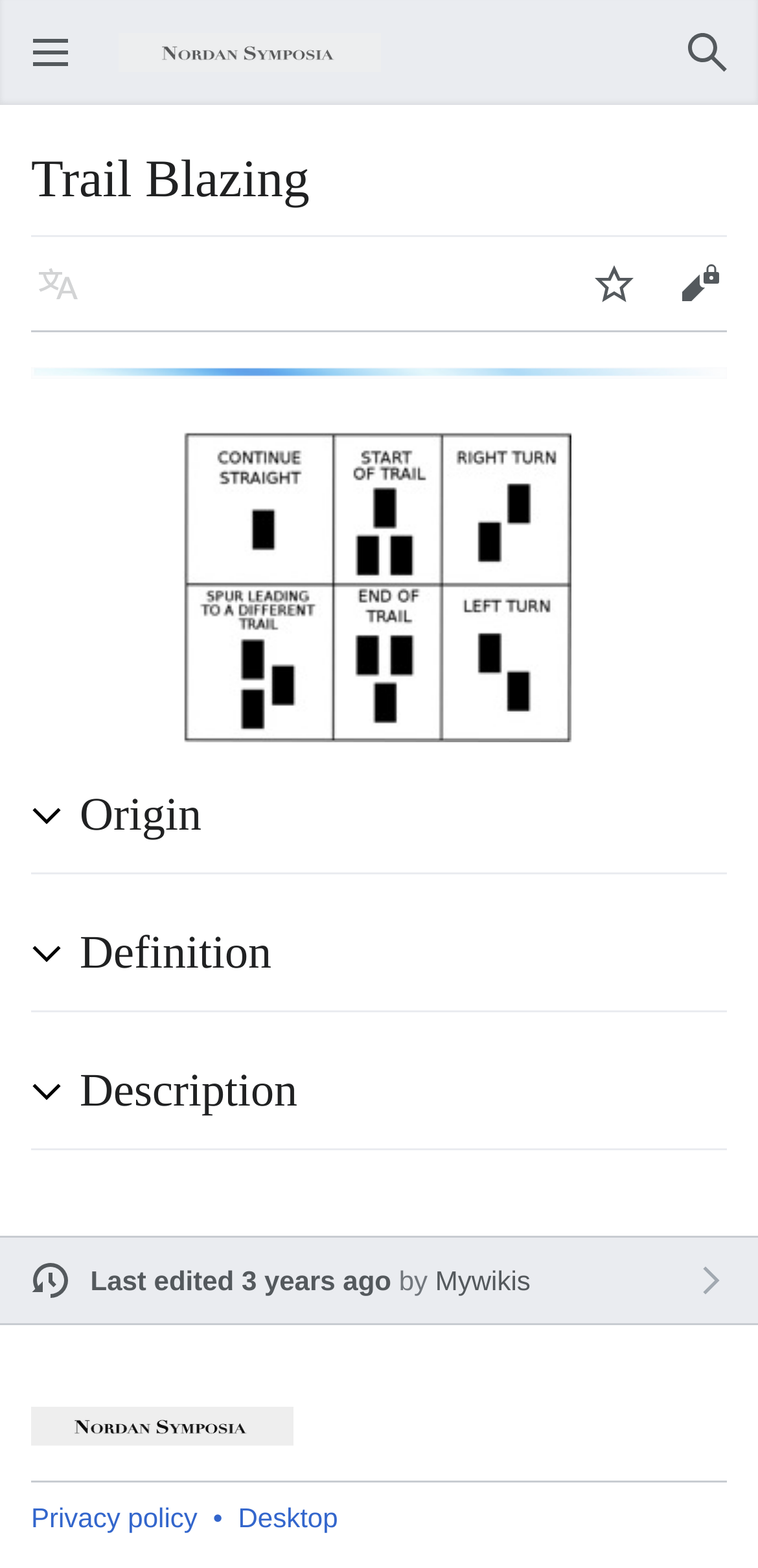Provide a one-word or short-phrase response to the question:
How many collapsible blocks are on the webpage?

3